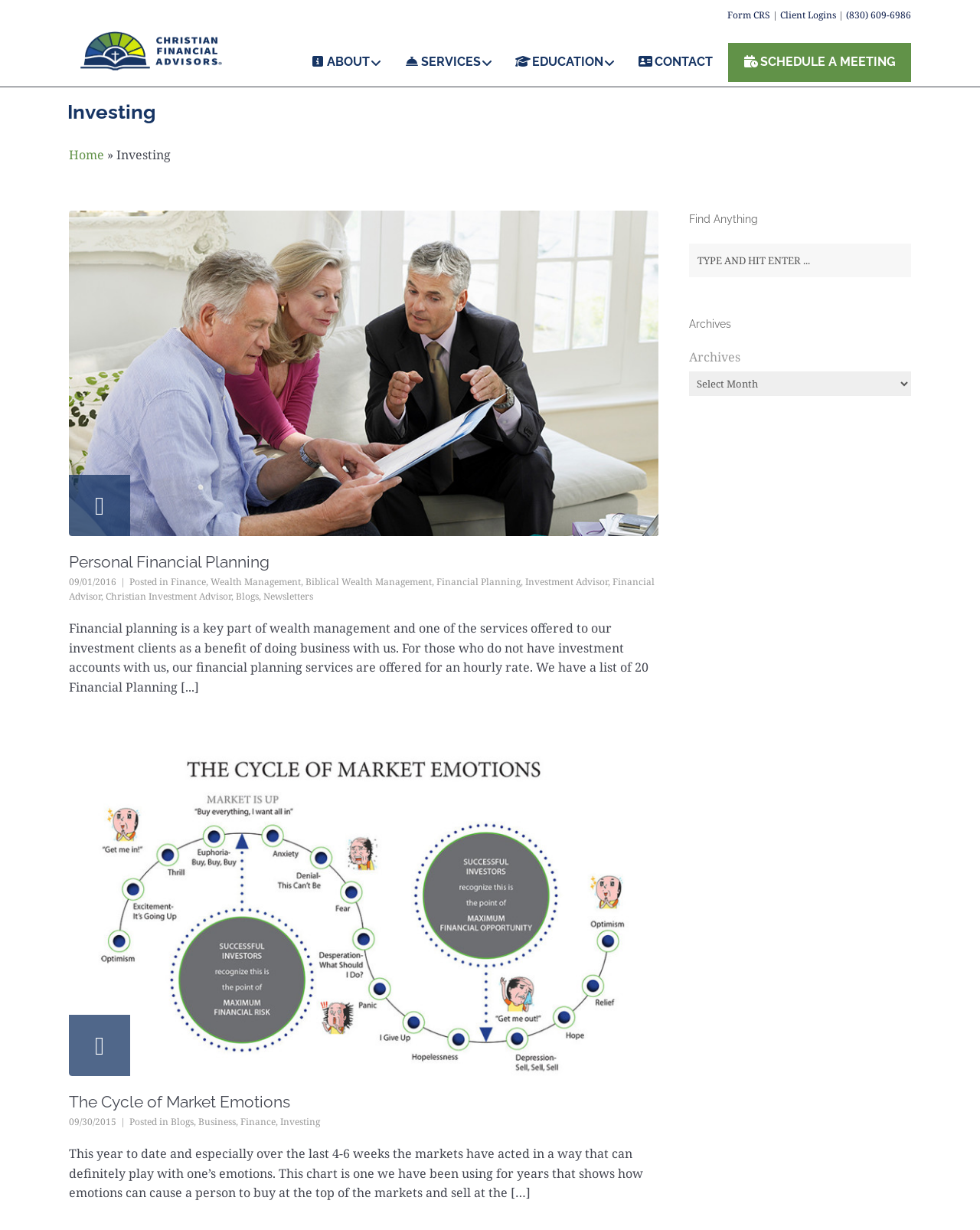Generate a comprehensive caption for the webpage you are viewing.

The webpage is an archive of investing articles from Christian Financial Advisors. At the top, there are several links, including "Form CRS", "Client Logins", and a phone number. Below these links, there is a logo of Christian Financial Advisors, which is also a link. 

To the right of the logo, there are navigation links, including "ABOUT", "SERVICES", "EDUCATION", "CONTACT", and "SCHEDULE A MEETING". 

Below the navigation links, there is a heading that reads "Investing". Below this heading, there is a breadcrumb navigation that shows the current page is "Investing" and is a subpage of "Home". 

The main content of the page is divided into two sections. The first section has an article with a heading "Personal Financial Planning". The article has a link to "Personal Financial Planning" and an image related to the topic. Below the heading, there are links to categories, including "Finance", "Wealth Management", "Biblical Wealth Management", "Financial Planning", "Investment Advisor", "Financial Advisor", "Christian Investment Advisor", "Blogs", and "Newsletters". 

The article itself discusses the importance of financial planning in wealth management and how the company offers financial planning services to its clients. 

The second section has another article with a heading "The Cycle of Market Emotions". This article also has a link to "The Cycle of Market Emotions" and an image related to the topic. Below the heading, there are links to categories, including "Blogs", "Business", "Finance", and "Investing". 

The article discusses how market emotions can affect investment decisions and provides a chart to illustrate this concept. 

To the right of the main content, there are two complementary sections. The first section has a search bar with a heading "Find Anything". The second section has a heading "Archives" and a dropdown menu to select archives by date.